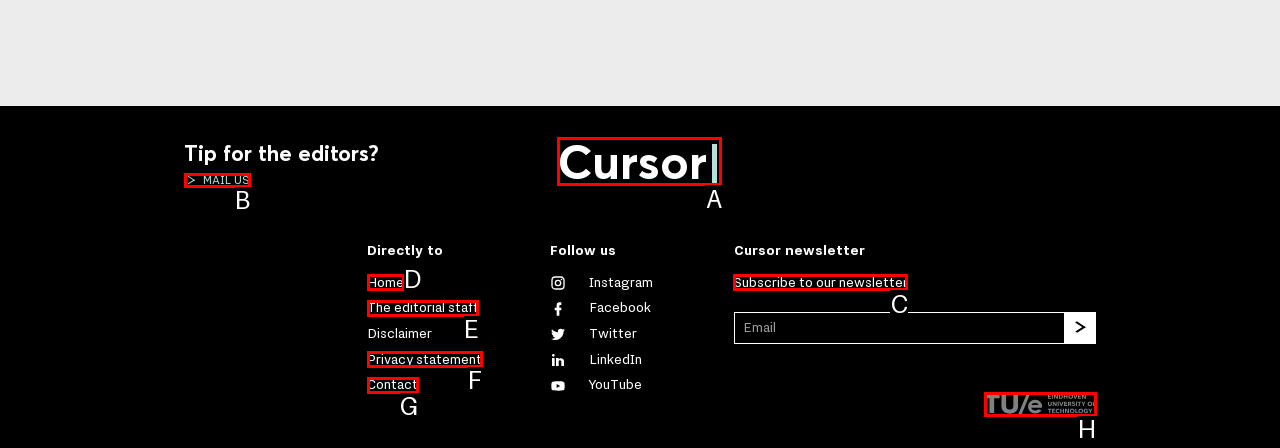Select the right option to accomplish this task: Subscribe to our newsletter. Reply with the letter corresponding to the correct UI element.

C